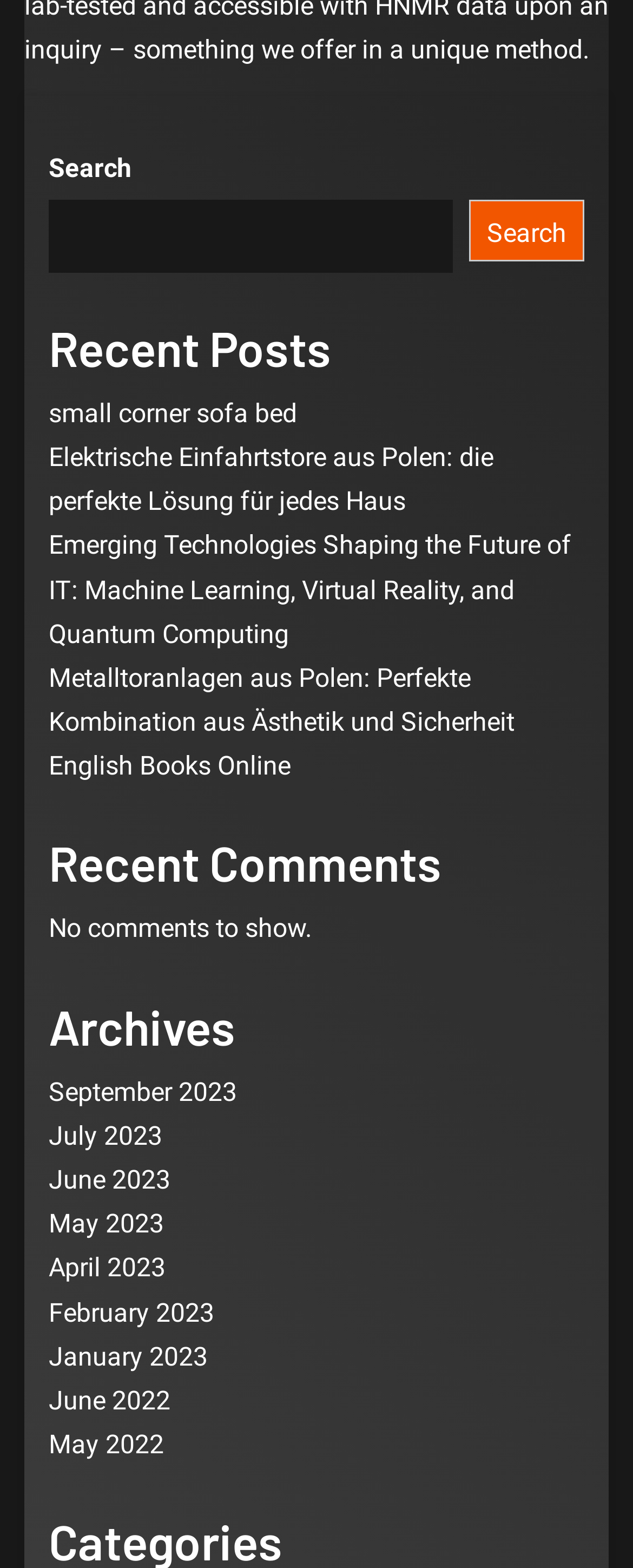Please specify the bounding box coordinates of the region to click in order to perform the following instruction: "Search for something".

[0.077, 0.127, 0.715, 0.174]